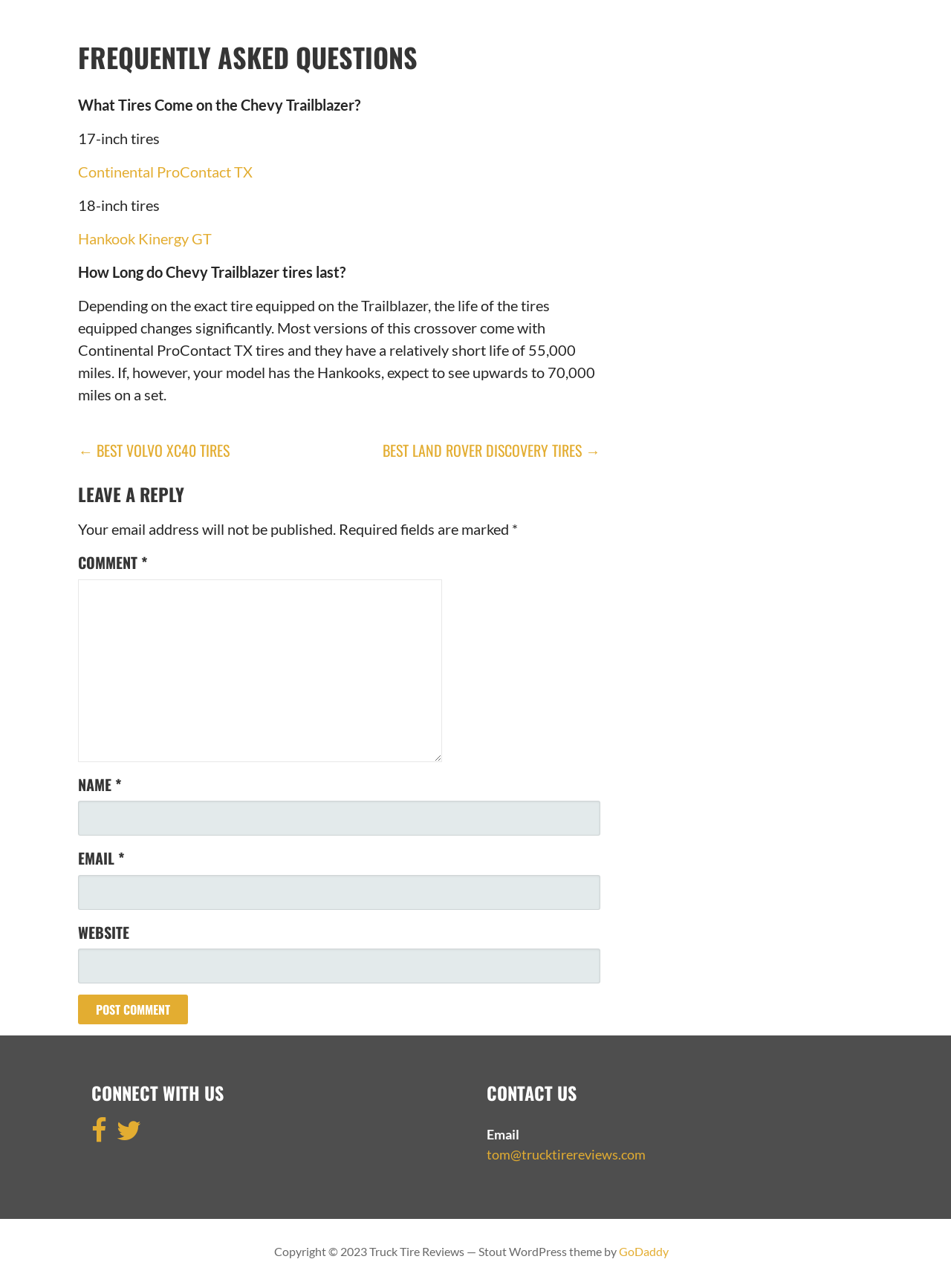What is the purpose of the textbox with the label 'COMMENT'?
Provide a detailed answer to the question, using the image to inform your response.

I found the answer by looking at the textbox element with the label 'COMMENT' at coordinates [0.082, 0.45, 0.465, 0.592] and the heading element with the text 'LEAVE A REPLY' at coordinates [0.082, 0.375, 0.631, 0.392]. The textbox is located below the heading, indicating that it is used to leave a reply.